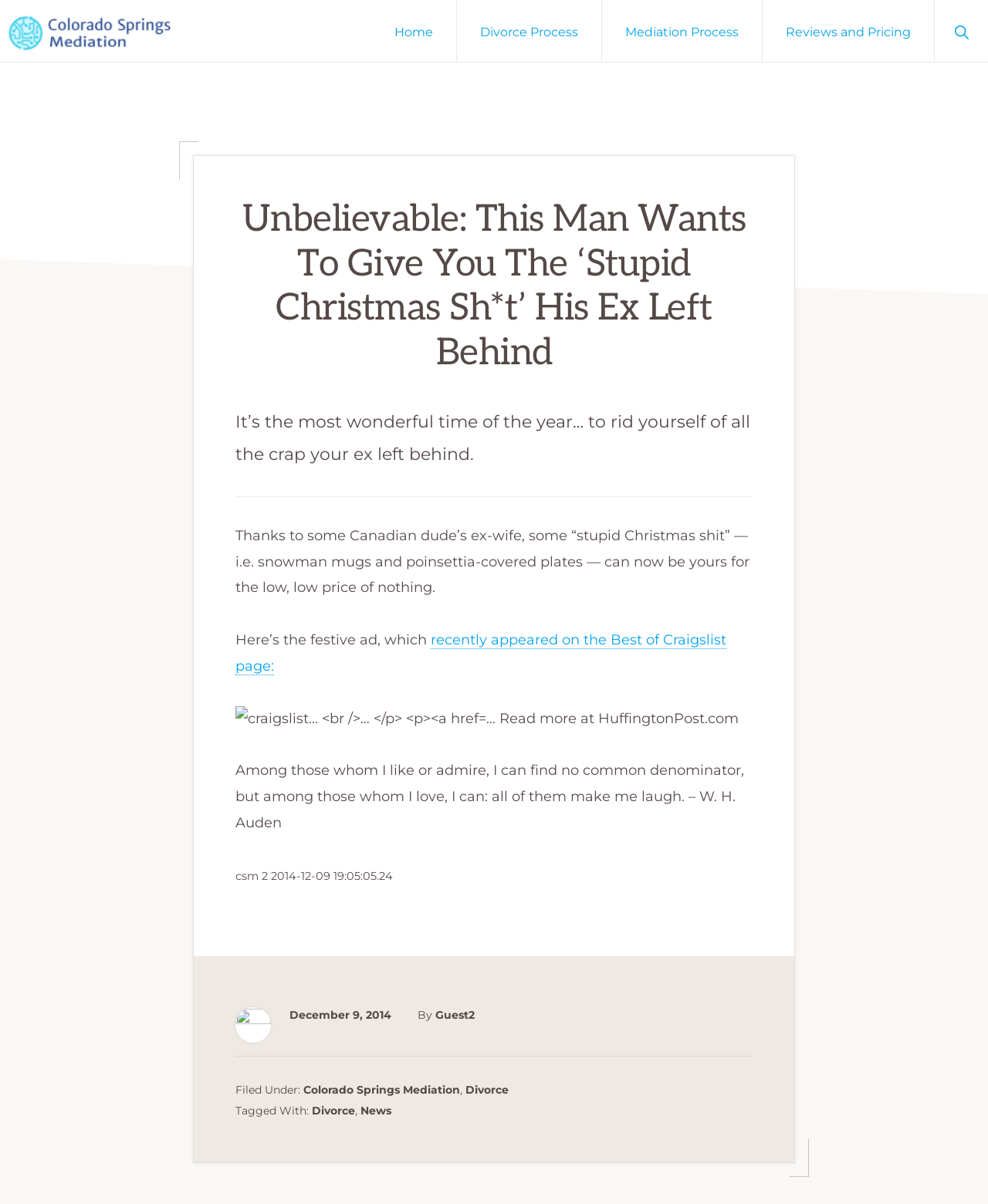What is the category of the article?
Please elaborate on the answer to the question with detailed information.

I determined the category of the article by looking at the footer section of the webpage, where the category 'Divorce' is mentioned under 'Filed Under'.